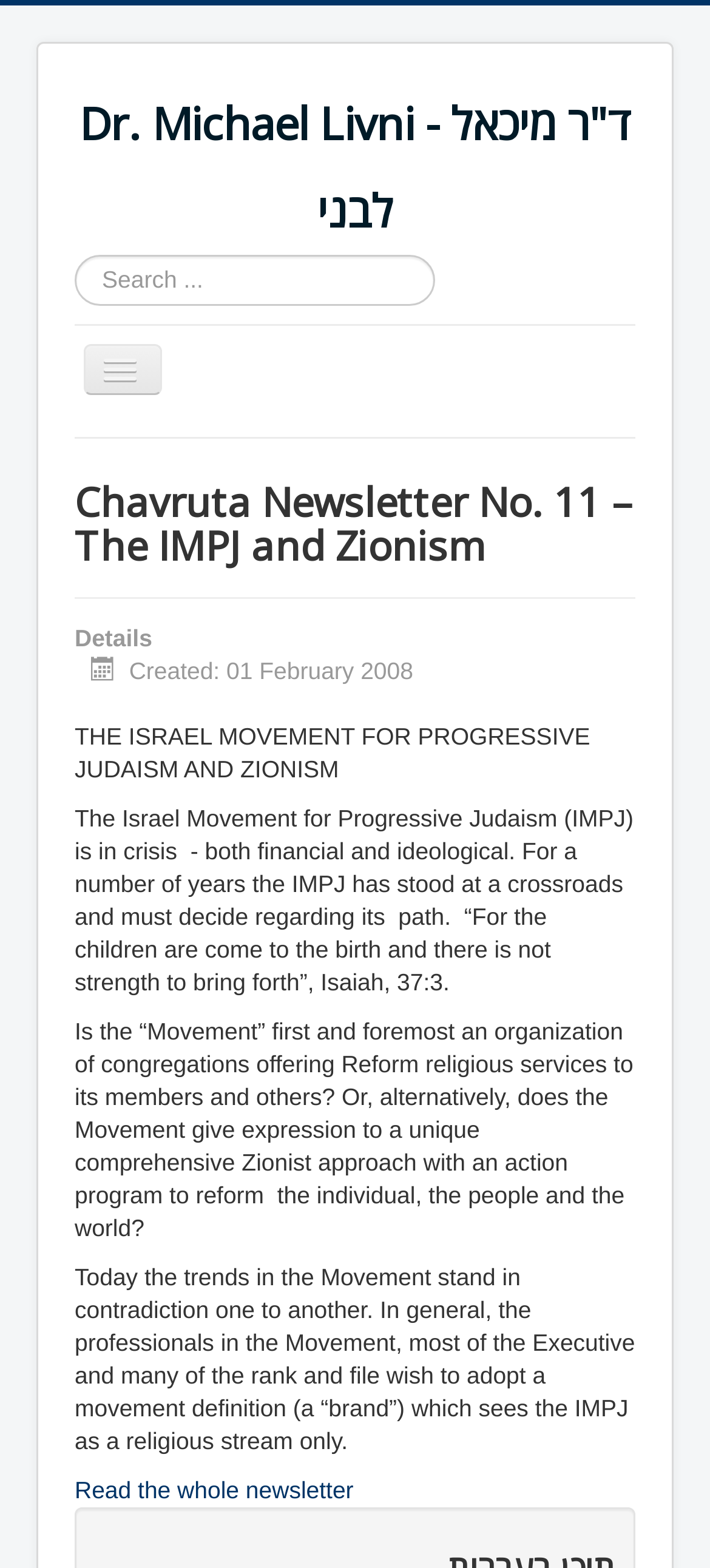Kindly determine the bounding box coordinates for the area that needs to be clicked to execute this instruction: "Search for a keyword".

[0.105, 0.163, 0.895, 0.195]